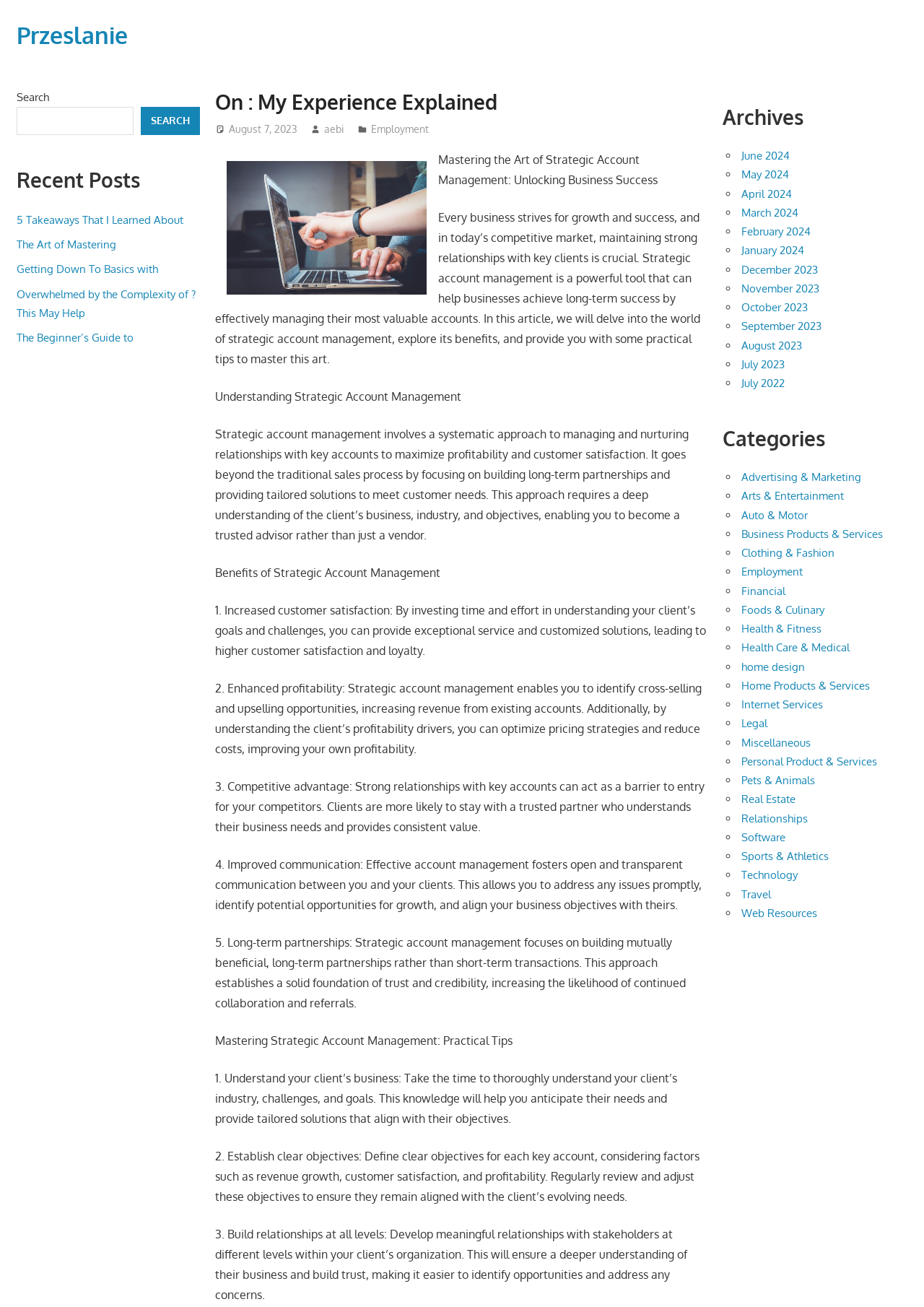Show me the bounding box coordinates of the clickable region to achieve the task as per the instruction: "Read the article 'Mastering the Art of Strategic Account Management: Unlocking Business Success'".

[0.474, 0.117, 0.712, 0.143]